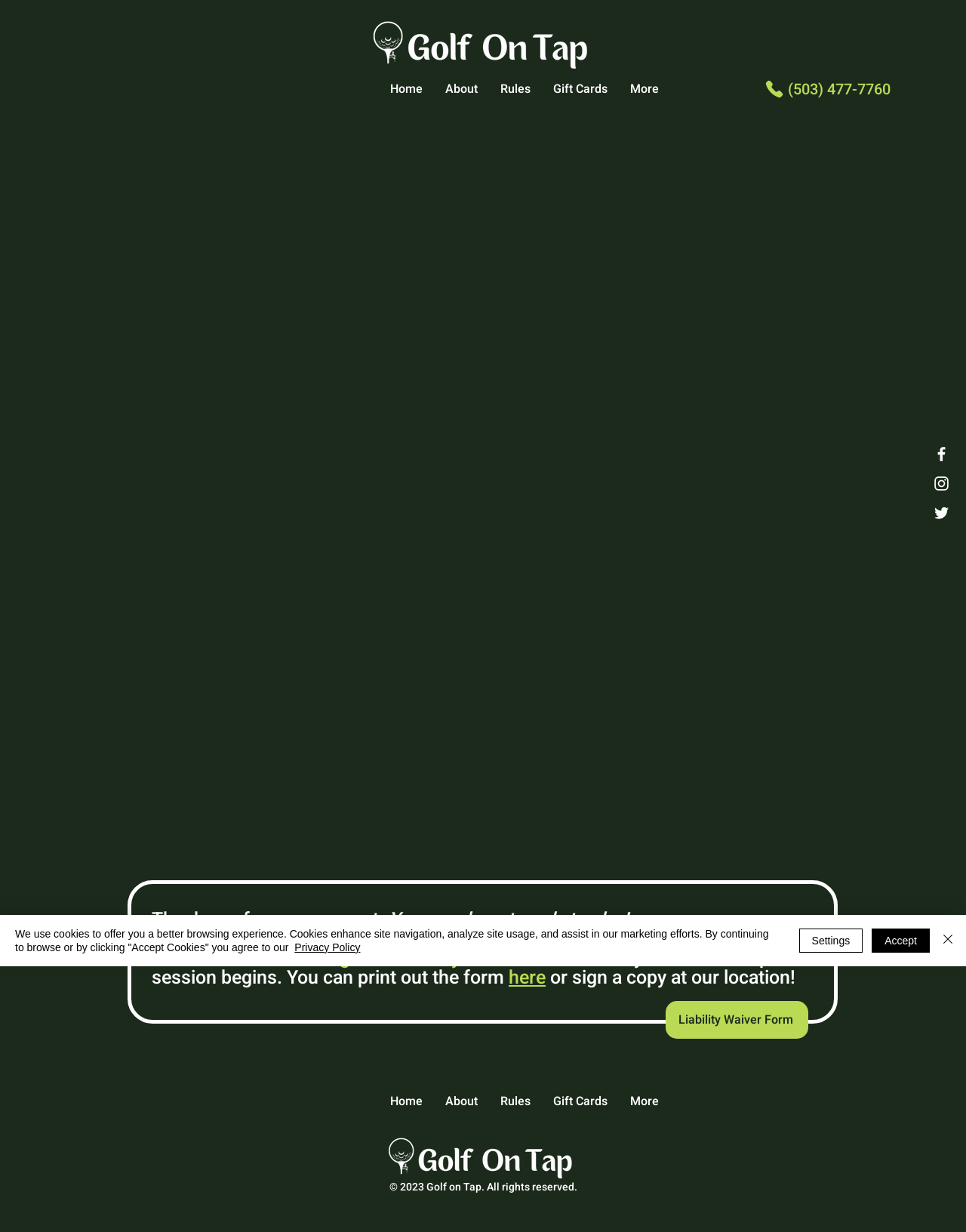Offer a meticulous description of the webpage's structure and content.

This webpage is about Golf on Tap, a golf-related service. At the top, there is a logo image on the left, and a navigation menu on the right with links to "Home", "About", "Rules", "Gift Cards", and "More". Below the navigation menu, there is a phone number link and a "Phone" link. 

On the top-right corner, there is a social bar with links to Facebook, Instagram, and Twitter, each represented by a white icon. 

The main content of the page is an iframe that takes up most of the page. Above the iframe, there is a heading that thanks users for their support and informs them to sign a liability waiver form before their Golf on Tap session begins. There is a link to print out the form or sign a copy at the location. 

Below the iframe, there is a link to the liability waiver form. At the bottom of the page, there is a copyright notice that says "© 2023 Golf on Tap. All rights reserved." Next to the copyright notice, there is another instance of the logo image. 

There is also a navigation menu at the bottom of the page, which is identical to the one at the top. 

A cookie alert is displayed on the page, which informs users that the site uses cookies to enhance site navigation, analyze site usage, and assist in marketing efforts. The alert provides links to the privacy policy and buttons to accept cookies, adjust settings, or close the alert.